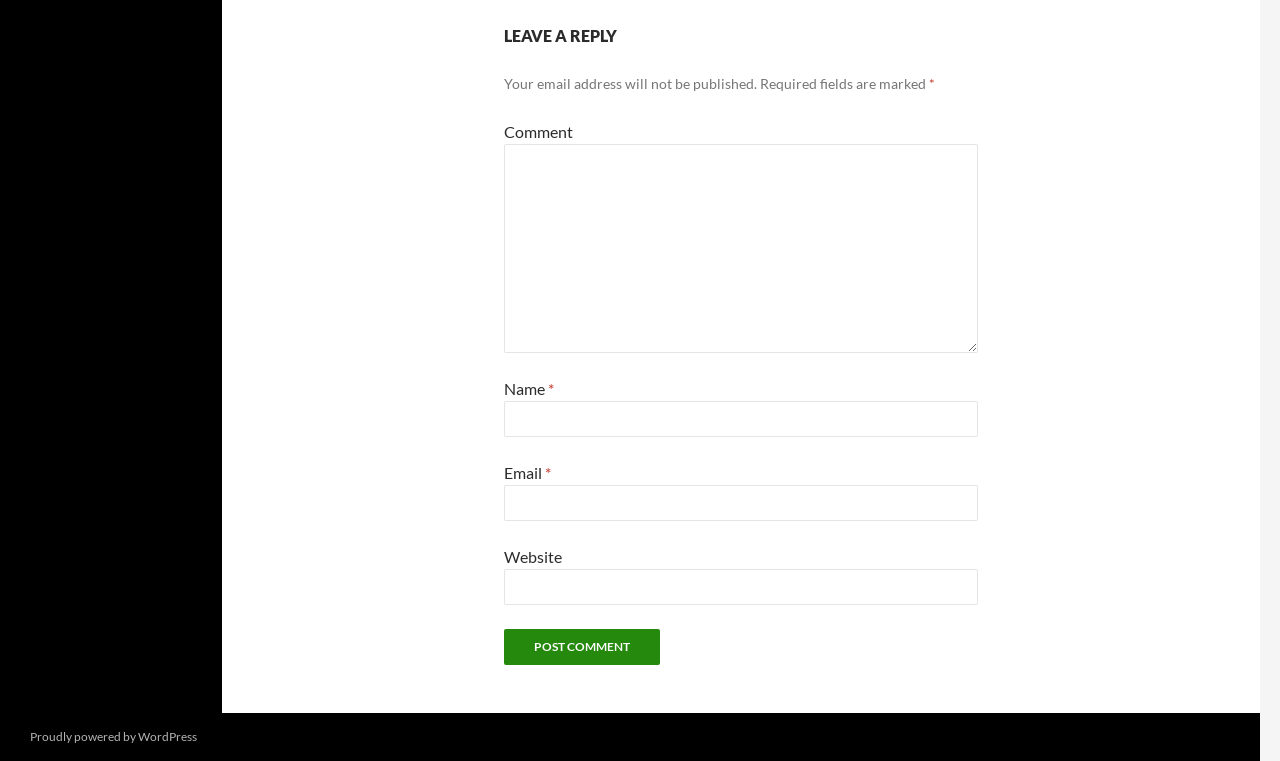Highlight the bounding box of the UI element that corresponds to this description: "parent_node: Name * name="author"".

[0.394, 0.527, 0.764, 0.574]